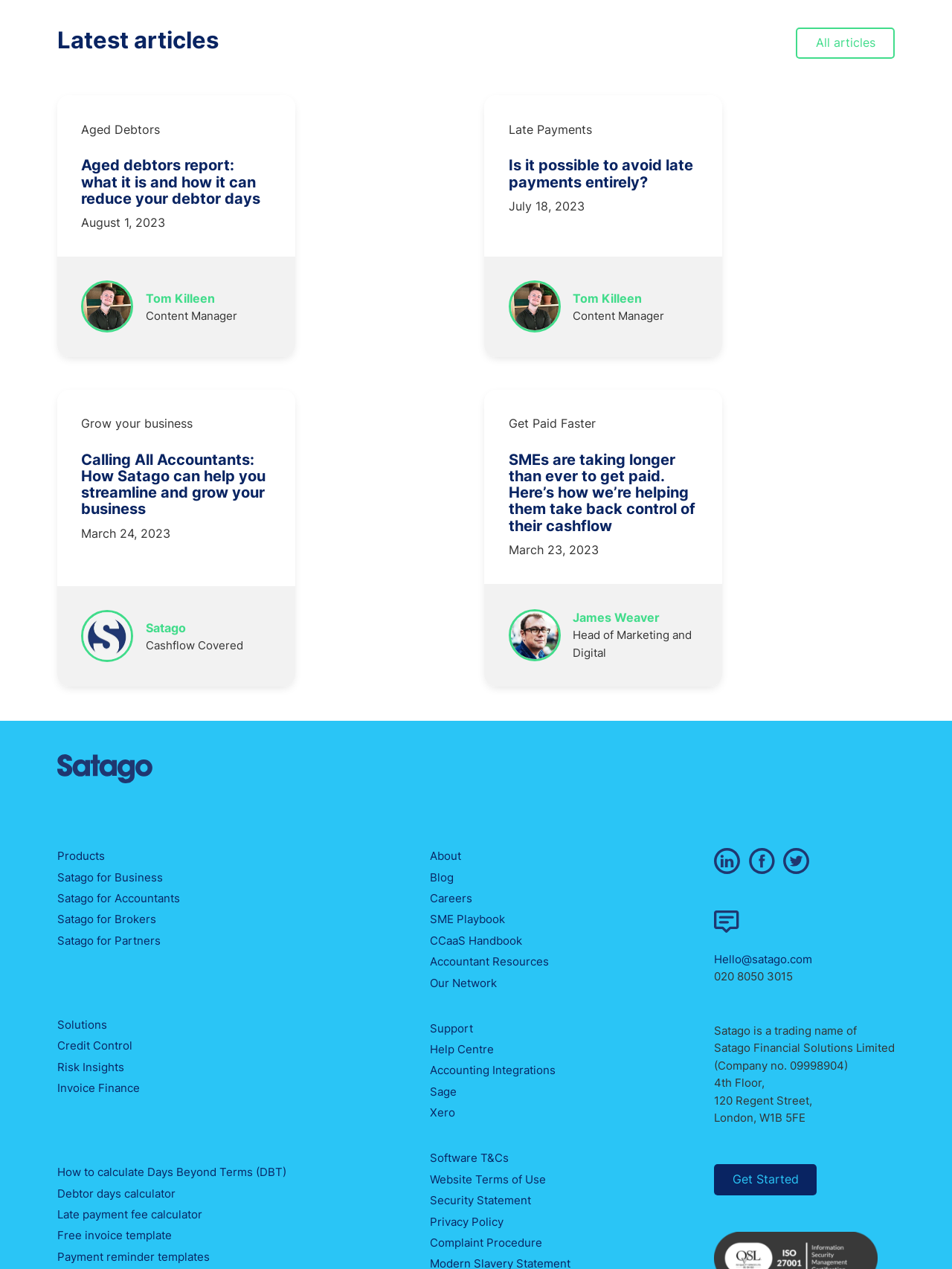Based on what you see in the screenshot, provide a thorough answer to this question: What is the name of the company mentioned at the bottom of the webpage?

I scrolled down to the bottom of the webpage and found the company information section, where I saw the company name 'Satago Financial Solutions Limited' mentioned, which is a trading name of Satago.